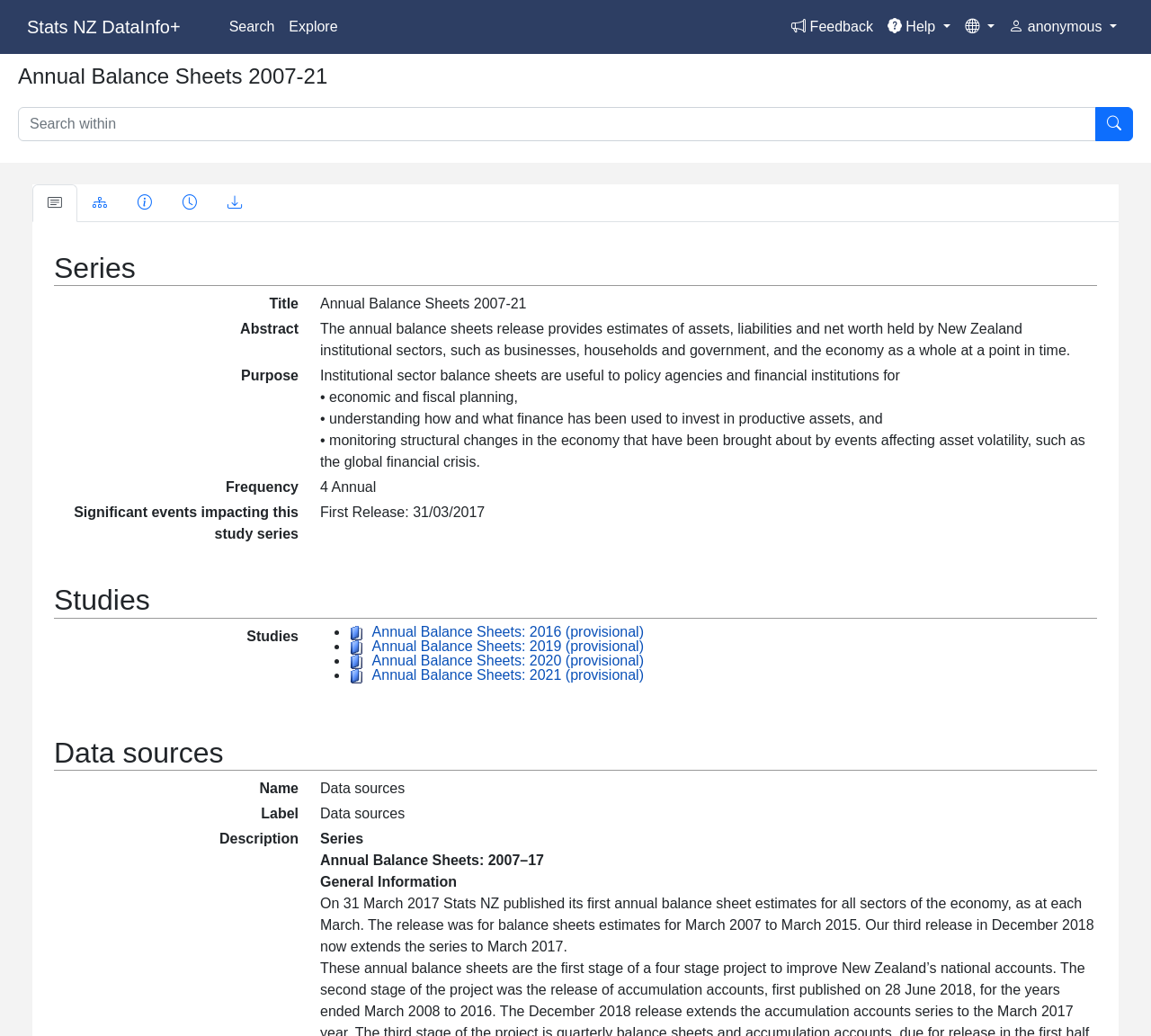Determine the coordinates of the bounding box for the clickable area needed to execute this instruction: "Search within".

[0.016, 0.103, 0.952, 0.136]